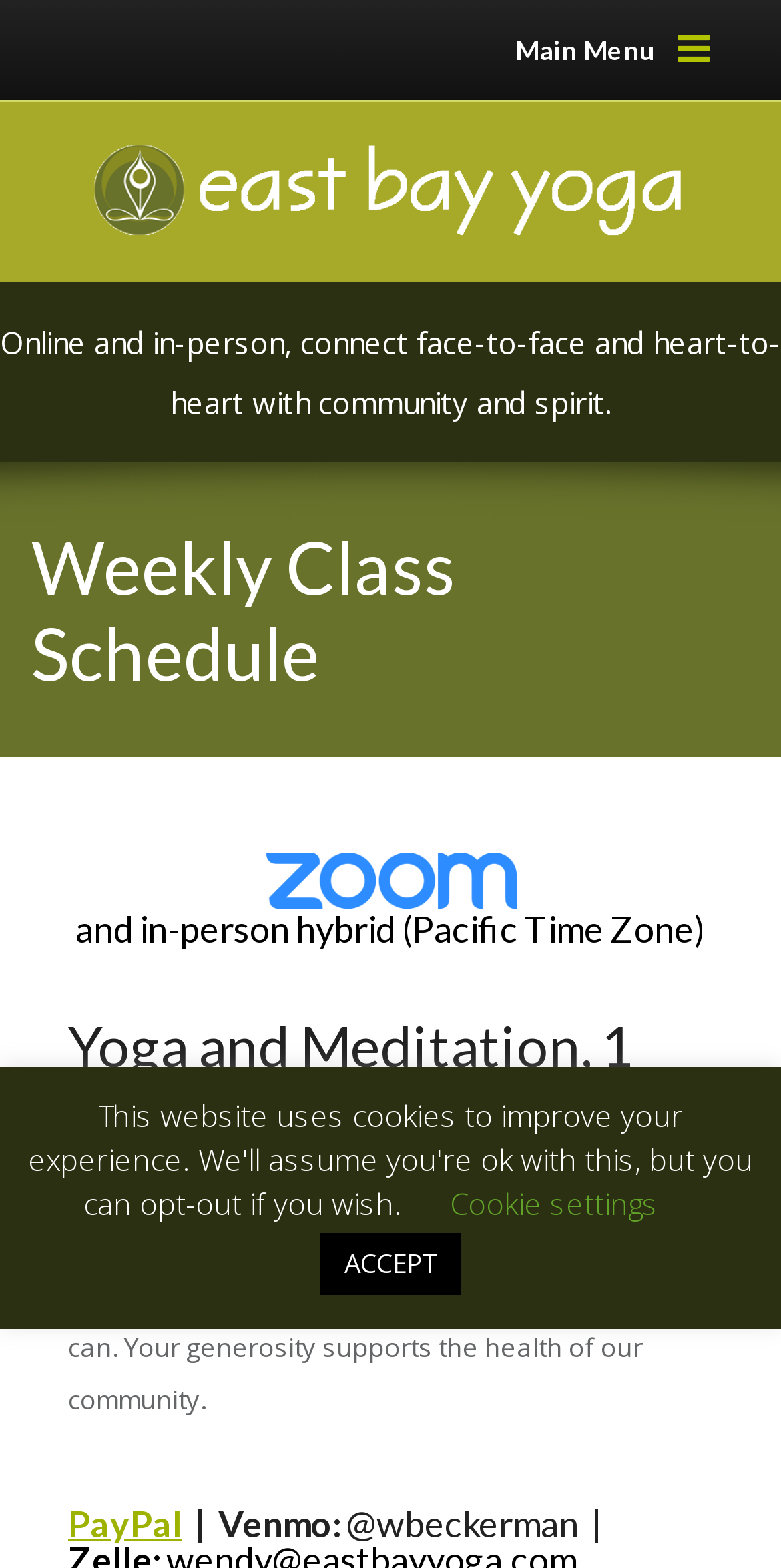What is the main heading displayed on the webpage? Please provide the text.

Weekly Class Schedule